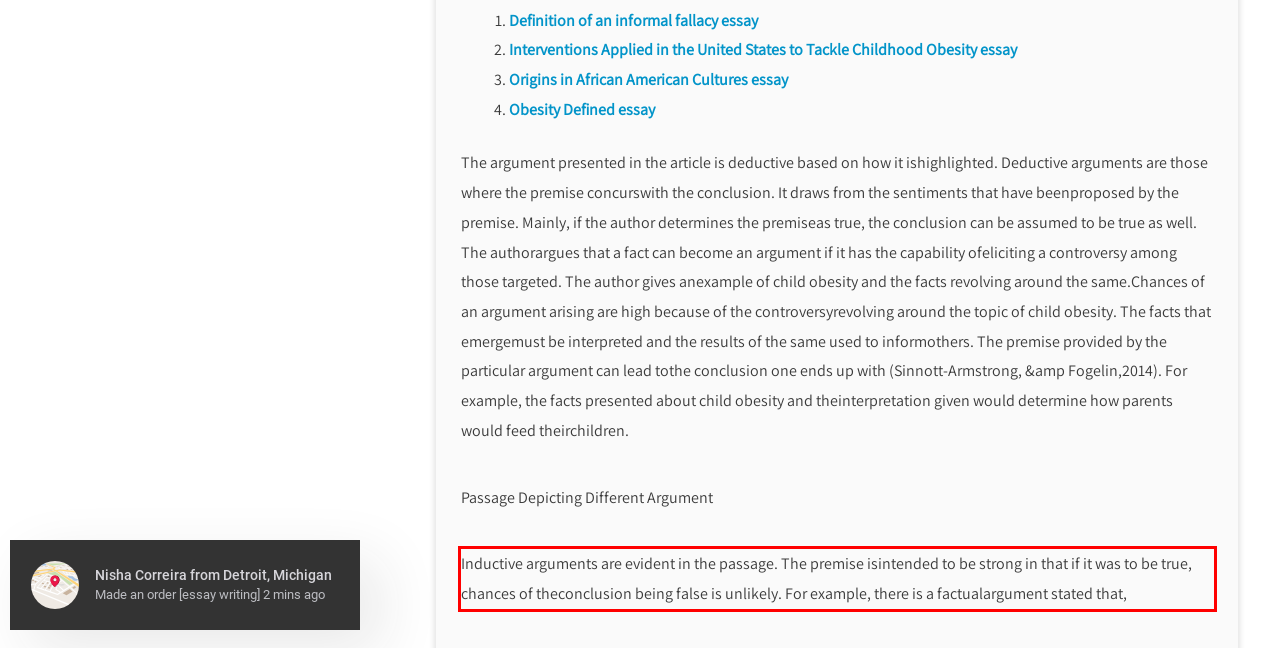Please examine the webpage screenshot and extract the text within the red bounding box using OCR.

Inductive arguments are evident in the passage. The premise isintended to be strong in that if it was to be true, chances of theconclusion being false is unlikely. For example, there is a factualargument stated that,